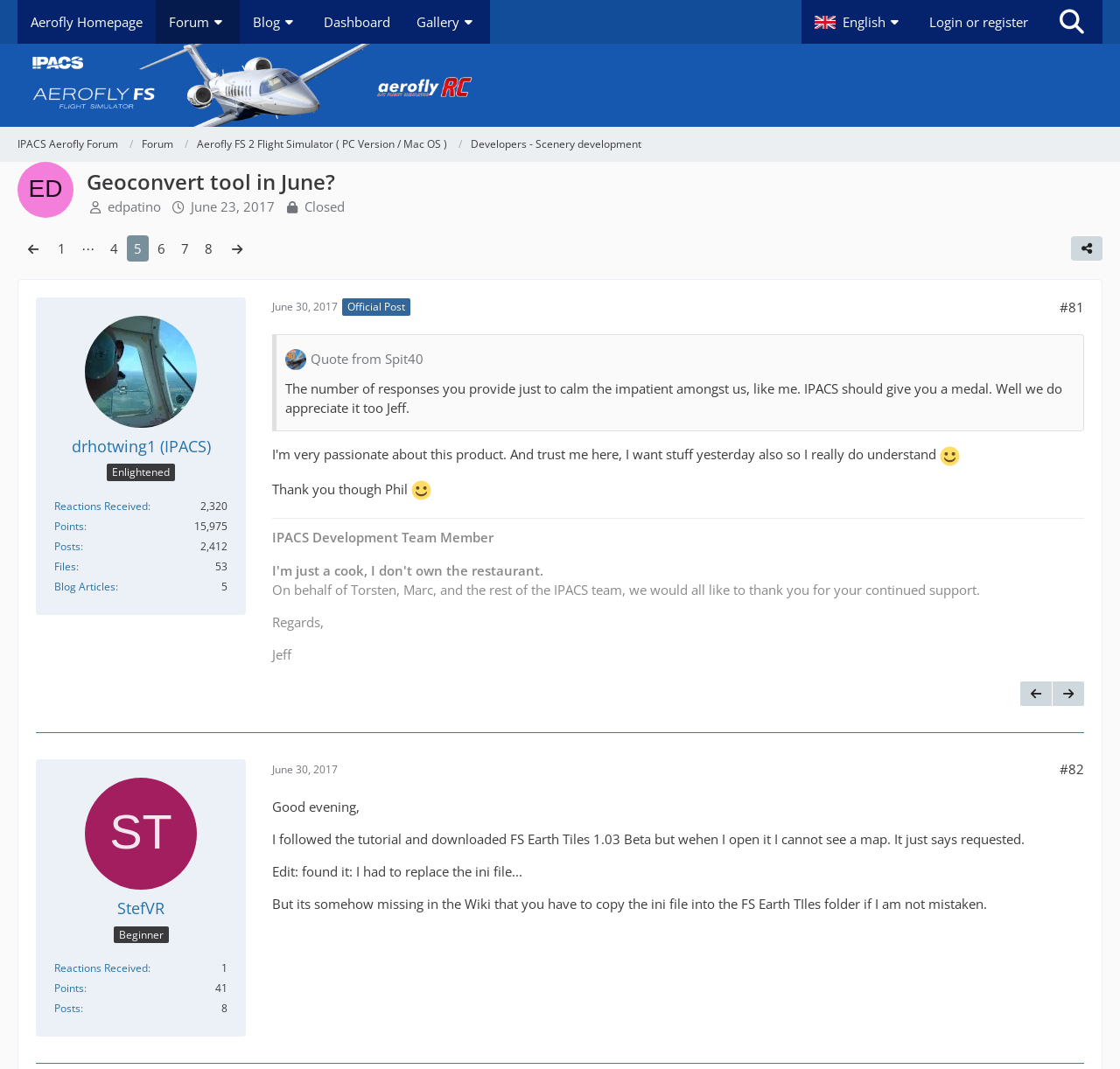Who is the author of the post?
Offer a detailed and exhaustive answer to the question.

I found the author's name by looking at the post content, where it shows the author's name and other information such as the number of reactions received, display points, and posts.